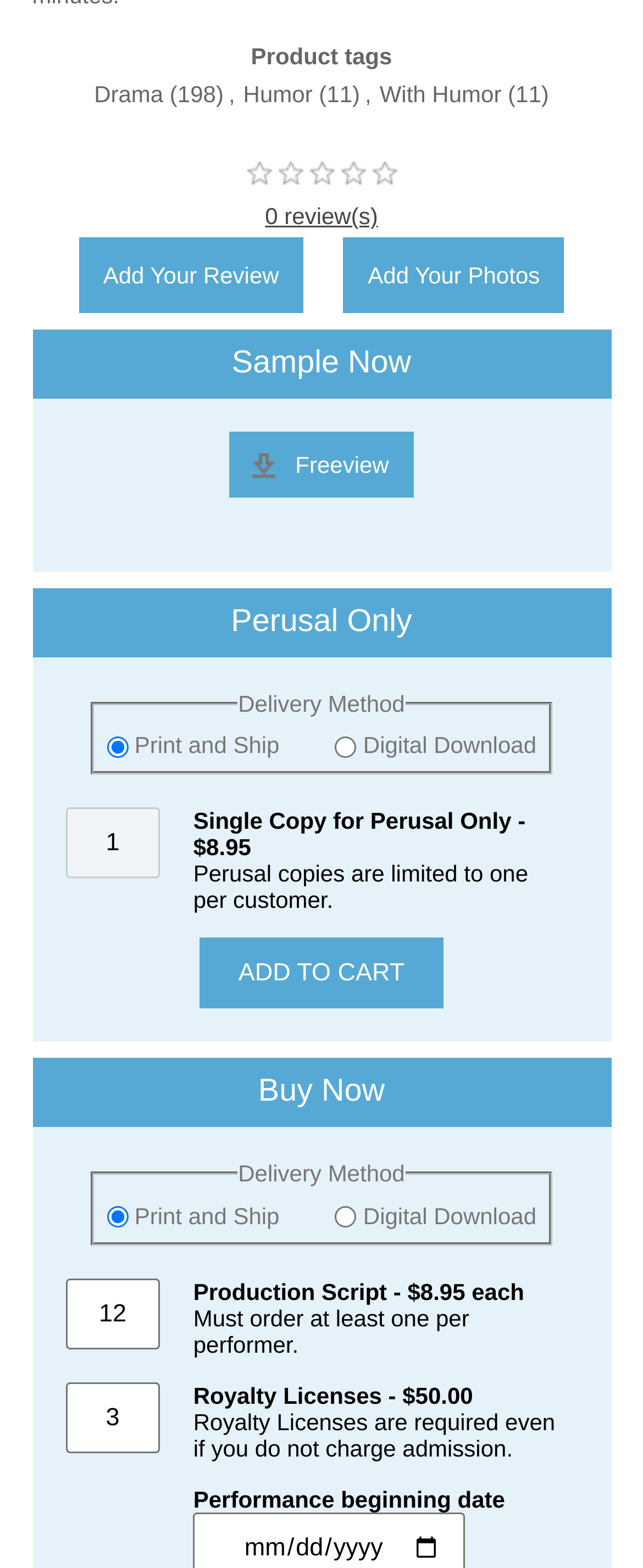Extract the bounding box for the UI element that matches this description: "Add Your Photos".

[0.534, 0.151, 0.878, 0.2]